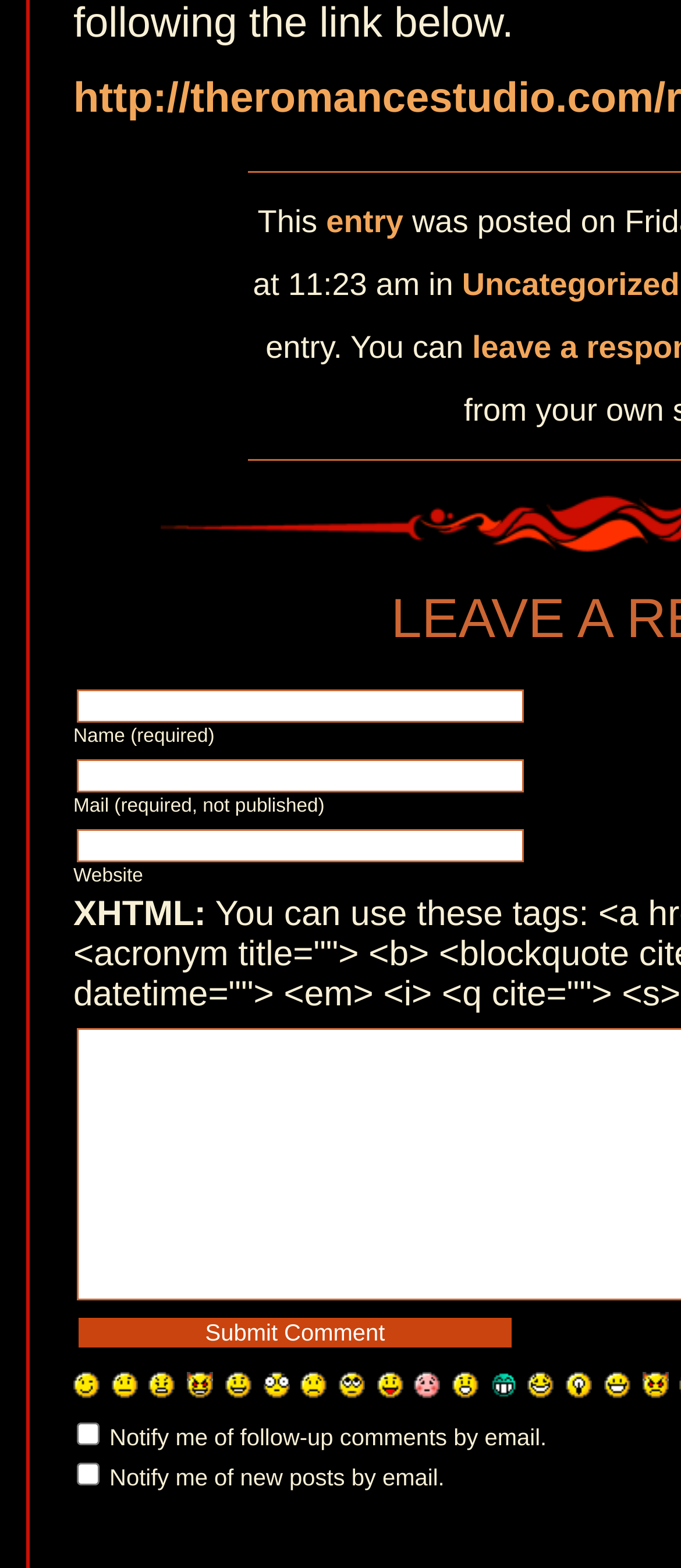Please determine the bounding box coordinates for the element that should be clicked to follow these instructions: "Click the Uncategorized link".

[0.678, 0.17, 0.998, 0.192]